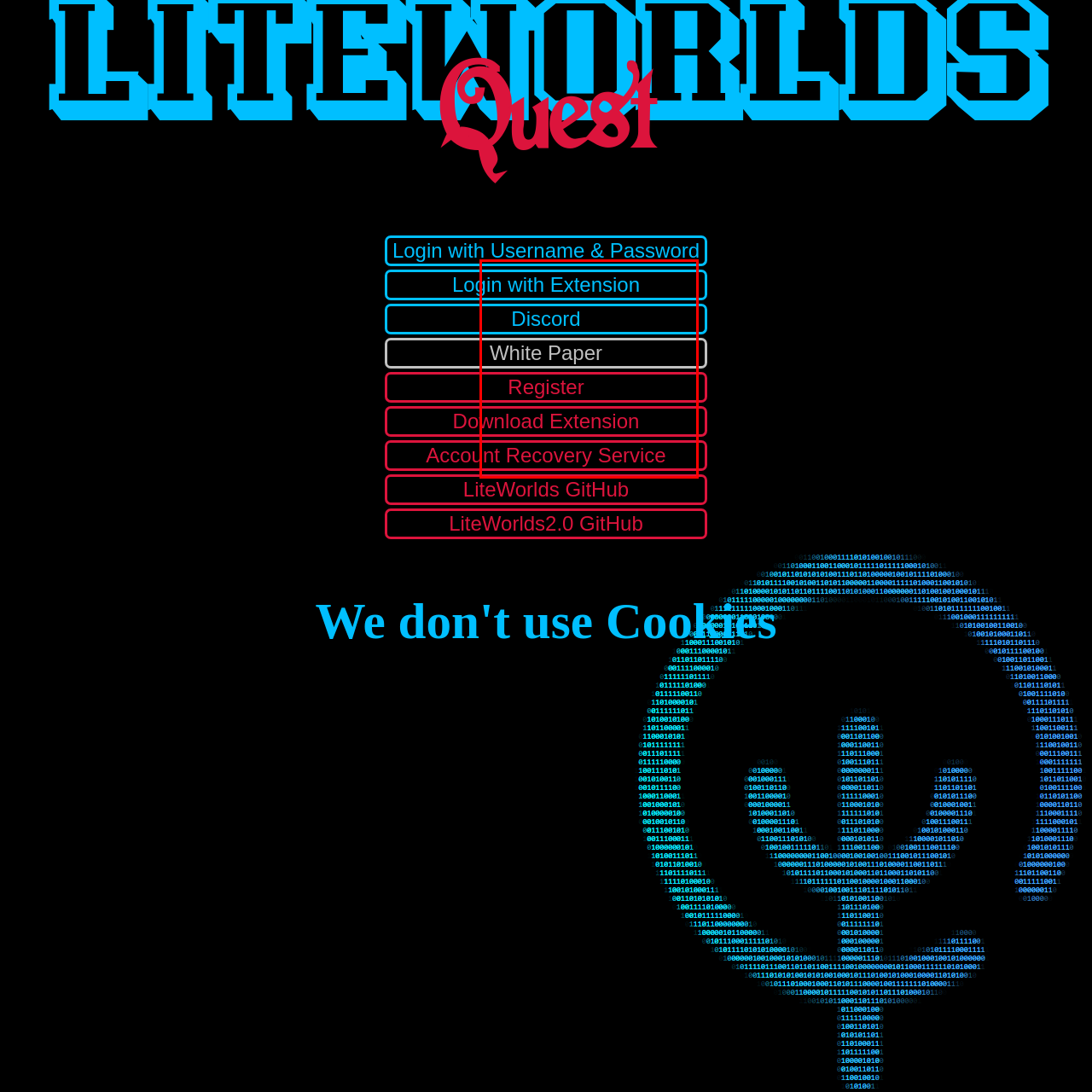Examine the image within the red boundary and respond with a single word or phrase to the question:
What is the purpose of the 'Account Recovery Service' option?

Recovery